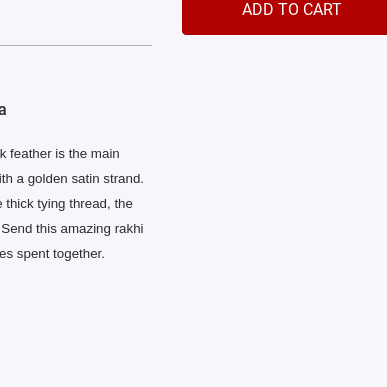What is the significance of the peacock feather?
Refer to the image and respond with a one-word or short-phrase answer.

Purity and divine protection